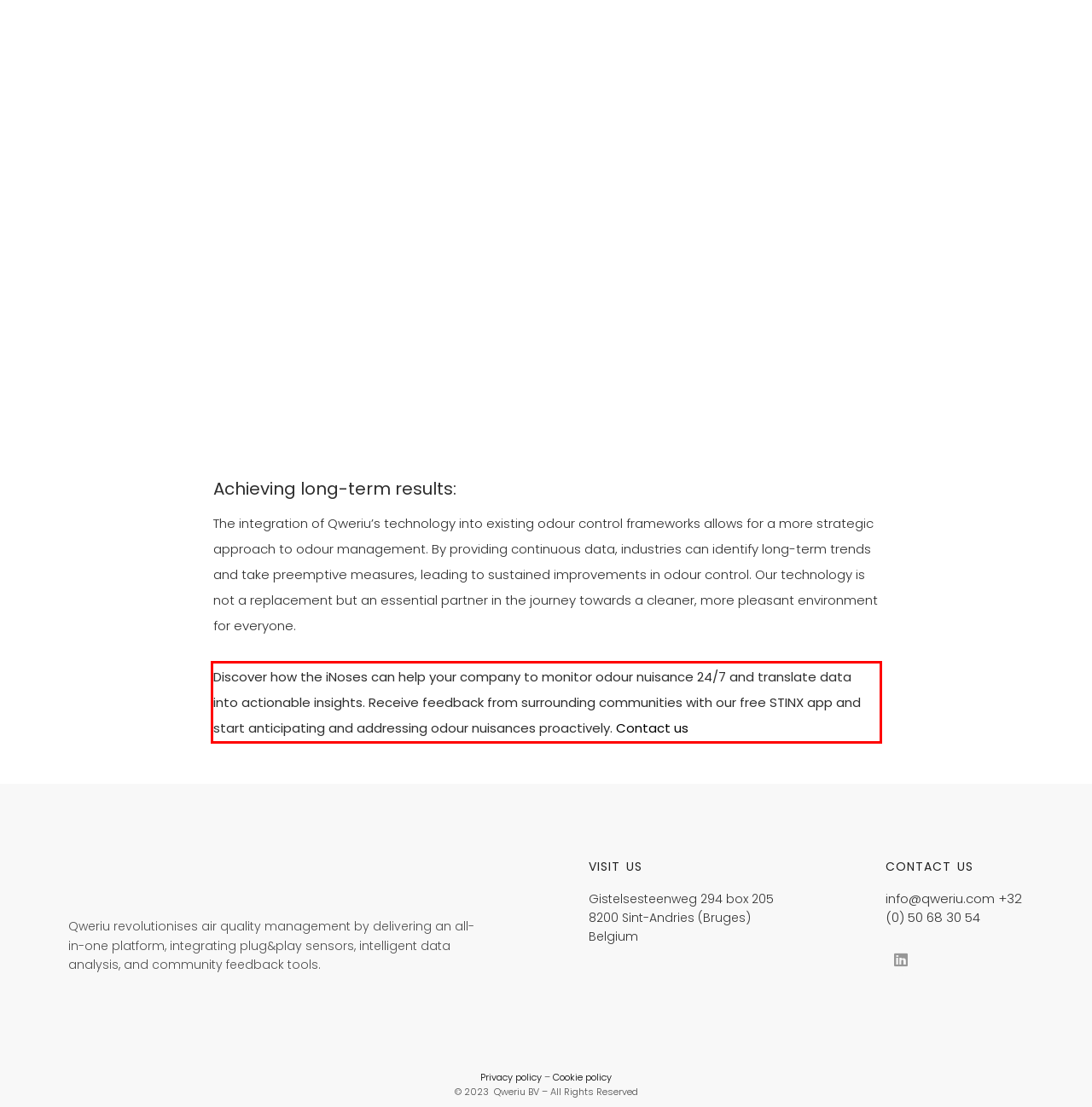View the screenshot of the webpage and identify the UI element surrounded by a red bounding box. Extract the text contained within this red bounding box.

Discover how the iNoses can help your company to monitor odour nuisance 24/7 and translate data into actionable insights. Receive feedback from surrounding communities with our free STINX app and start anticipating and addressing odour nuisances proactively. Contact us